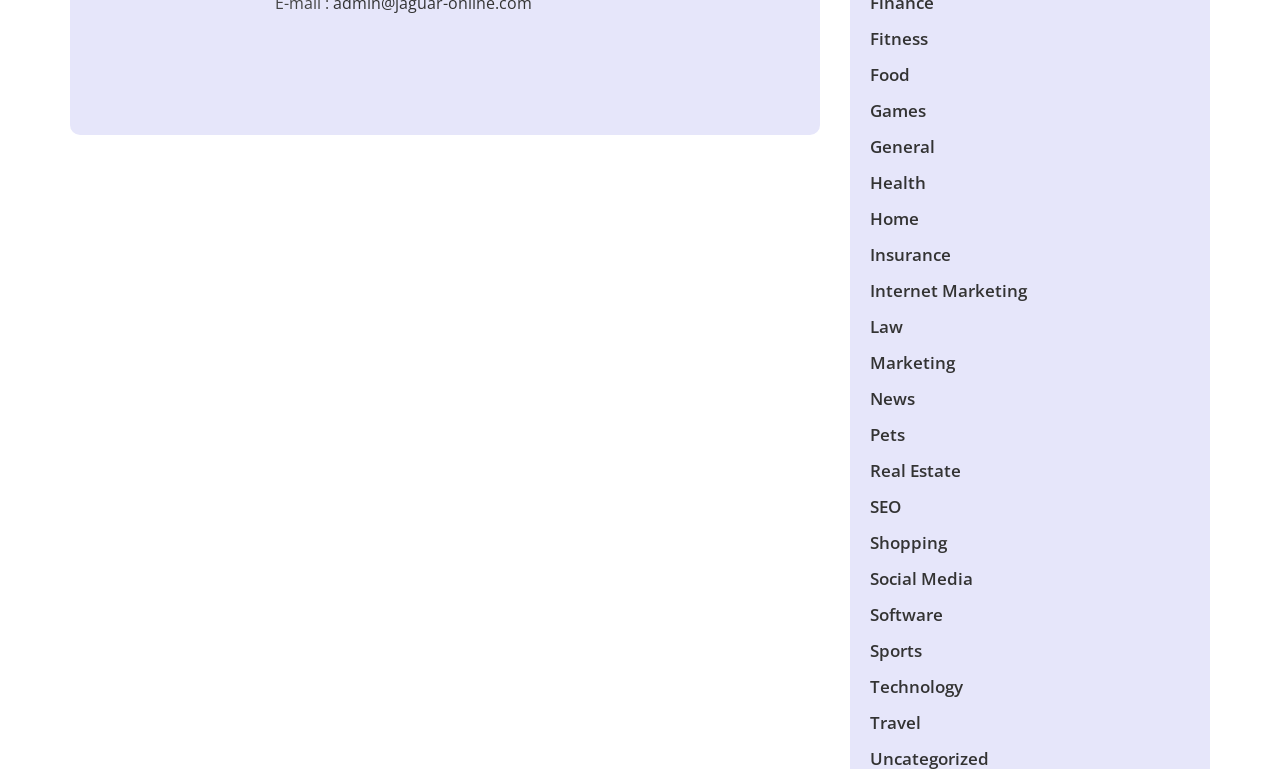Answer briefly with one word or phrase:
What is the first category on the webpage?

Fitness